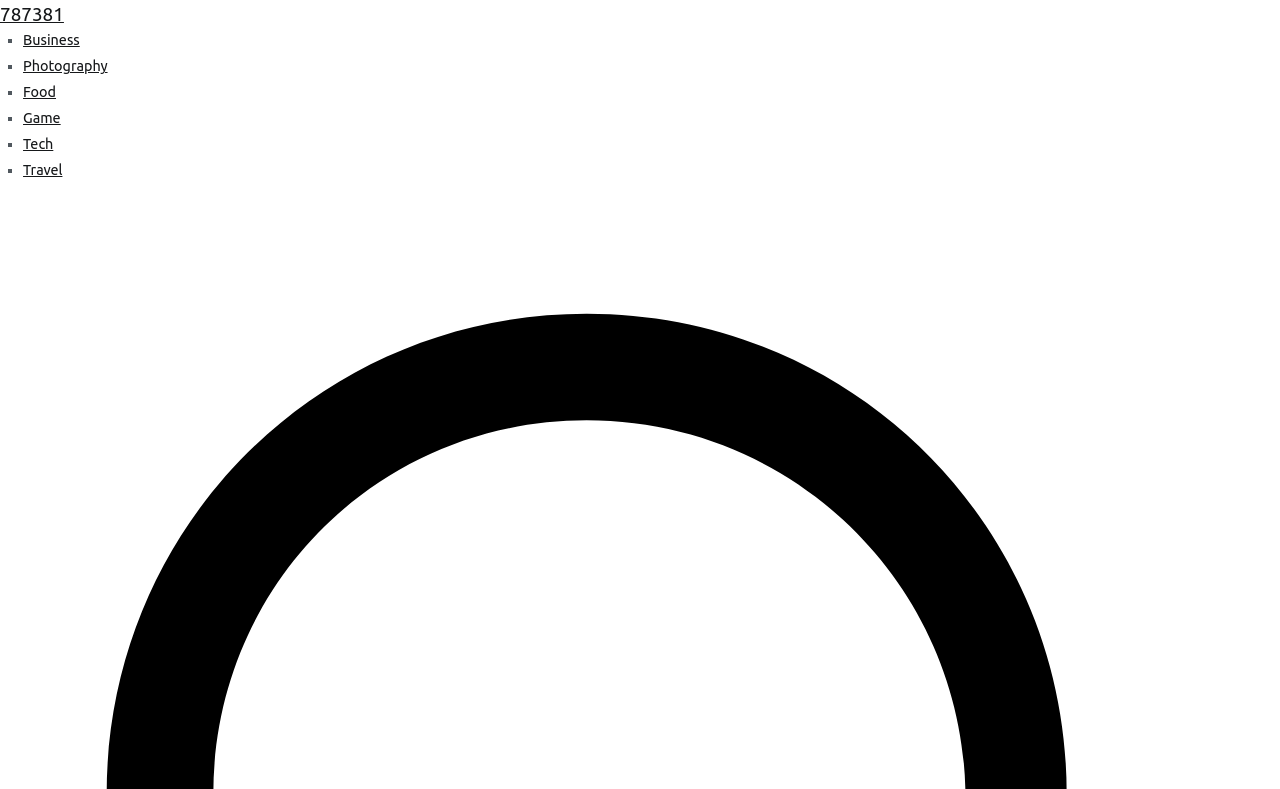Detail the features and information presented on the webpage.

The webpage is about "How To Sample In Logic Pro X 4 Tips To Get Started" and appears to be a blog or article page. At the top, there is a link with the text "787381" positioned near the top-left corner. Below this link, there is a list of categories, each marked with a "■" symbol, and accompanied by a link to a specific category. The categories are "Business", "Photography", "Food", "Game", "Tech", and "Travel", listed in that order from top to bottom. Each category link is positioned to the right of its corresponding "■" symbol. The categories are arranged in a vertical list, taking up a significant portion of the page's vertical space.